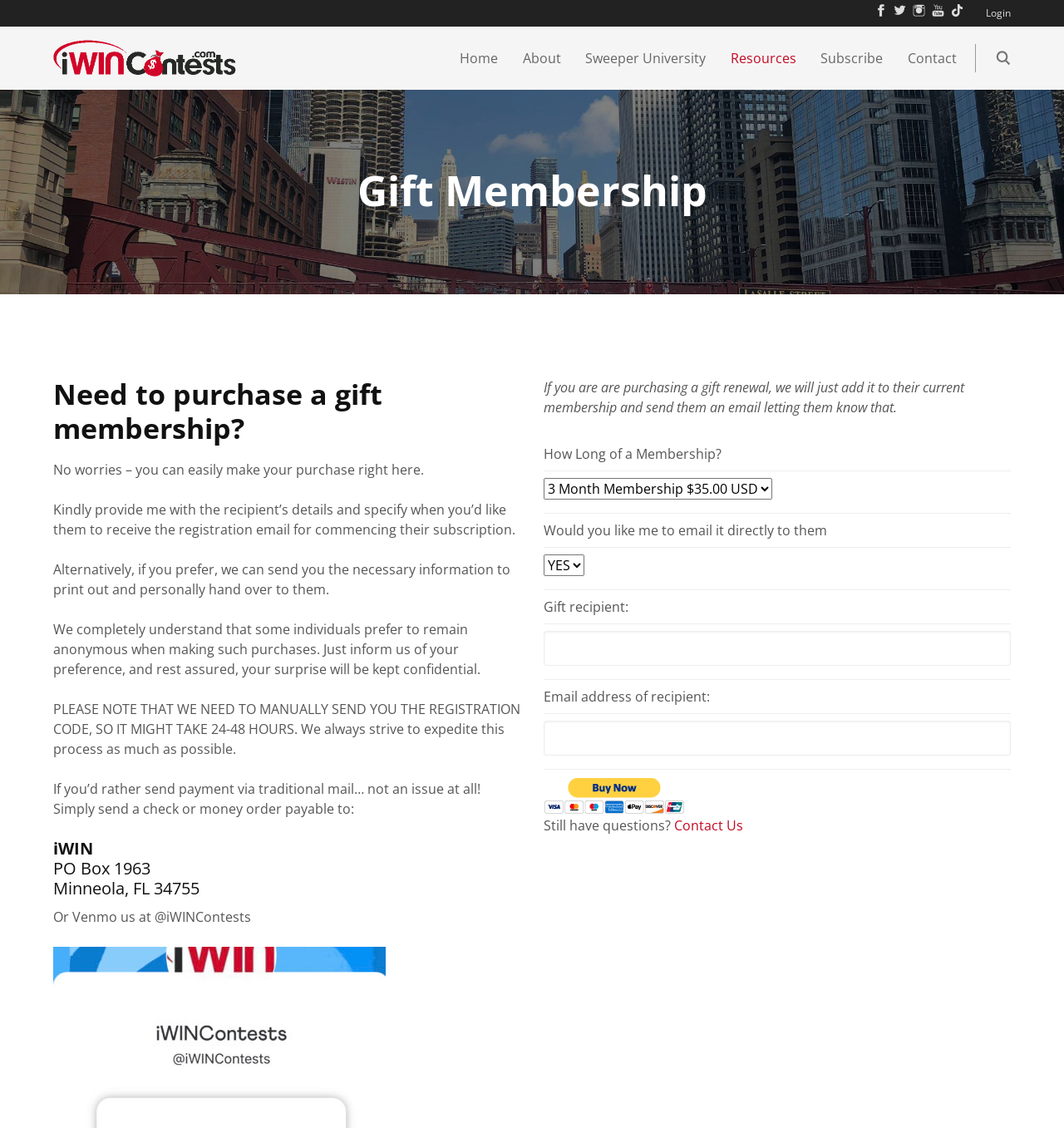Can you find the bounding box coordinates for the element that needs to be clicked to execute this instruction: "Click the 'Login' link"? The coordinates should be given as four float numbers between 0 and 1, i.e., [left, top, right, bottom].

[0.919, 0.007, 0.95, 0.016]